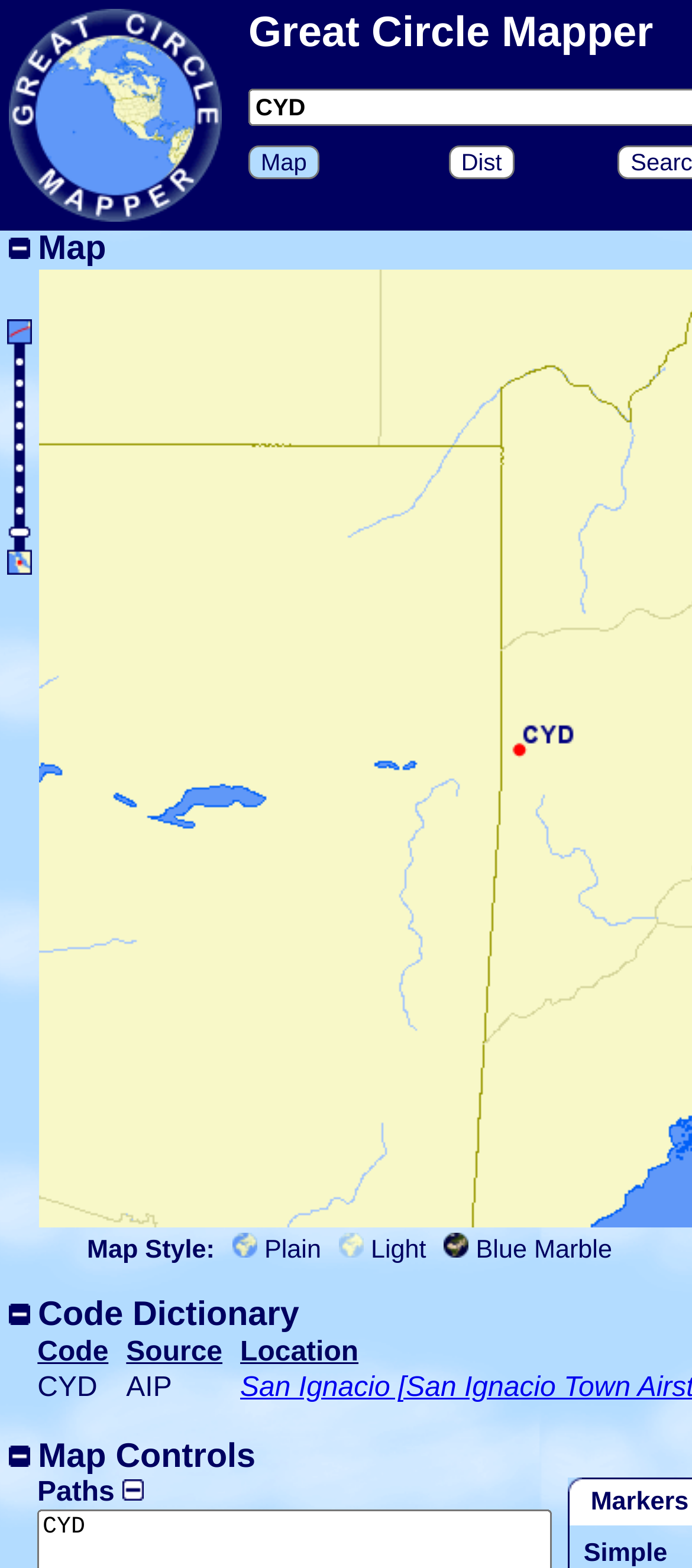Offer a detailed explanation of the webpage layout and contents.

This webpage appears to be a map-related tool from the Great Circle Mapper. At the top, there are three buttons labeled "home", "Map", and "Dist" aligned horizontally, with the "home" button on the left and the "Dist" button on the right. Below these buttons, there is a small text "Map" and another text "\xa0" (a non-breaking space).

On the left side of the page, there is a table with multiple rows, each containing a link and an image. The table takes up a significant portion of the page's height.

In the middle of the page, there is a section labeled "Map Style:" with several links and images below it, including options like "Plain", "Light", and "Blue Marble". These links and images are aligned horizontally.

At the bottom of the page, there is a section labeled "Code Dictionary" with a table containing two columns, "Code" and "Source". The table has at least one row with data, showing "CYD" in the "Code" column and "AIP" in the "Source" column.

Throughout the page, there are several small texts and non-breaking spaces scattered around, likely used for formatting purposes.